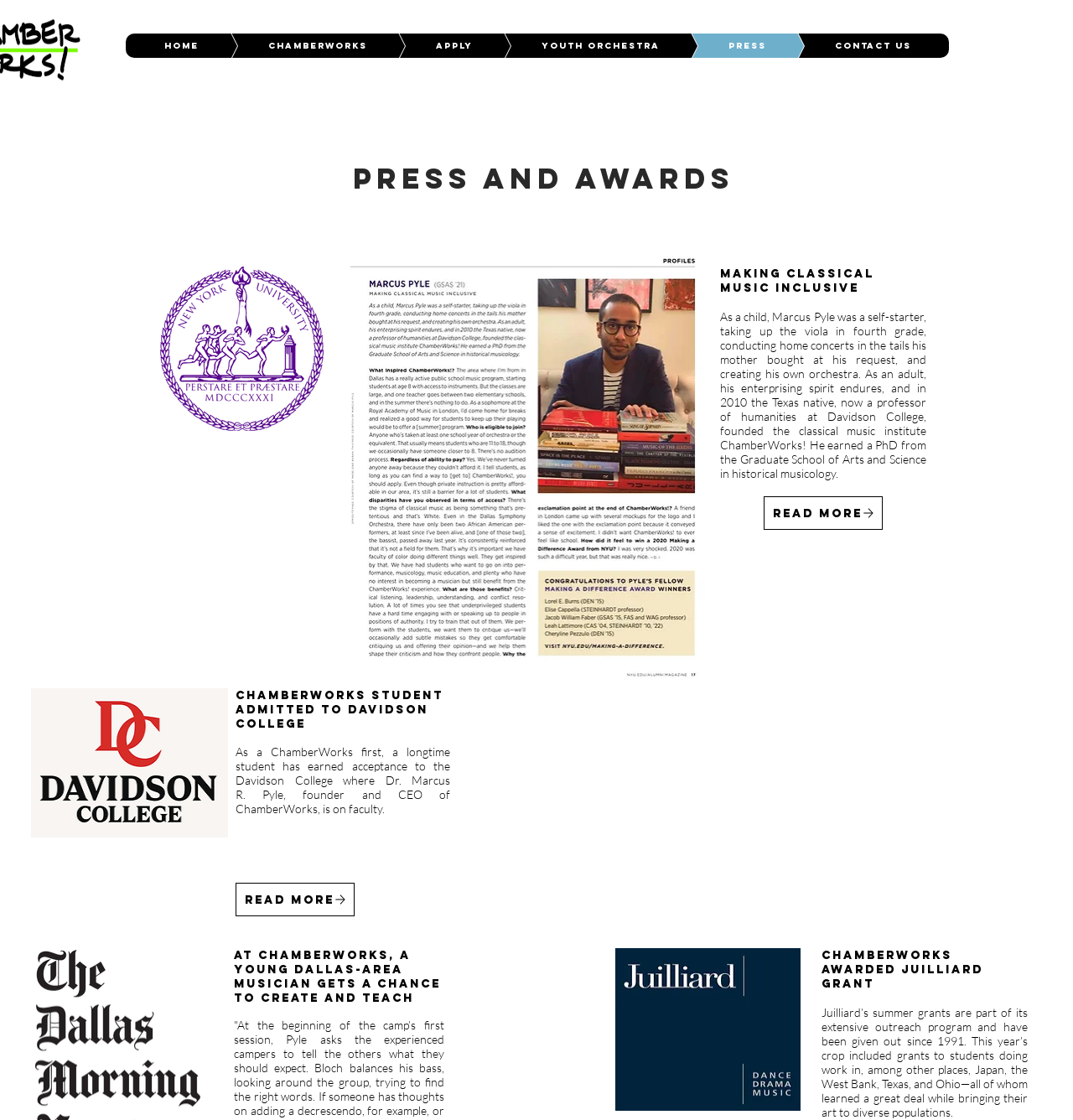Create an elaborate caption for the webpage.

The webpage is about ChamberWorks, a classical music institute. At the top, there is a navigation bar with links to "HOME", "CHAMBERWORKS", "APPLY", "YOUTH ORCHESTRA", "PRESS", and "CONTACT US". Below the navigation bar, there are two images: the NYU logo and a photo of Marcus R. Pyle, the founder of ChamberWorks.

The main content of the webpage is divided into four sections. The first section has a heading "Making Classical Music Inclusive" and a paragraph about Marcus Pyle's background and the founding of ChamberWorks. There is a "Read More" link below the paragraph.

The second section has a heading "ChamberWorkS STUDENT ADMITTED TO DAVIDSON COLLEGE" and a few lines of text about a ChamberWorks student being accepted to Davidson College, where Dr. Marcus Pyle is on faculty. There is another "Read More" link below the text.

The third section has a heading "At ChamberWorks, a young Dallas-area musician gets a chance to create and teach" and is followed by a blank heading. There is an image of Marcus R. Pyle with a Juilliard Summer Grant below the headings.

The fourth section has a heading "ChamberWorks Awarded Juilliard Grant" and a paragraph about Juilliard's summer grants program, which has been awarding grants to students since 1991. The paragraph mentions that ChamberWorks was one of the recipients of the grant.

There is also an image of a news story logo at the top left corner of the webpage, which may indicate that the webpage is a news article or a press release.